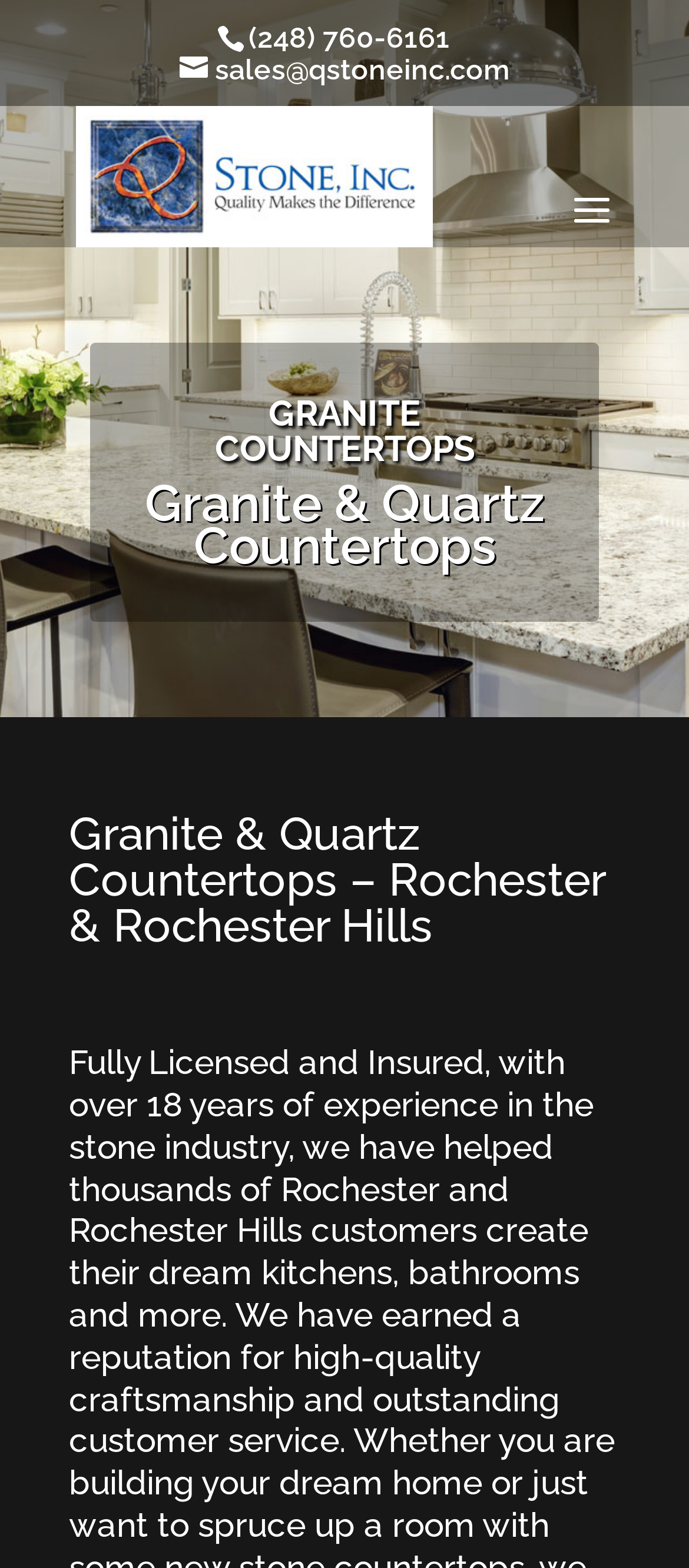Look at the image and give a detailed response to the following question: What type of countertops are mentioned on the webpage?

I found the types of countertops by looking at the heading element with the bounding box coordinates [0.207, 0.252, 0.793, 0.309], which contains the text 'GRANITE COUNTERTOPS', and then looking at the StaticText element with the bounding box coordinates [0.21, 0.302, 0.367], which contains the text 'Granite & Quartz Countertops'.